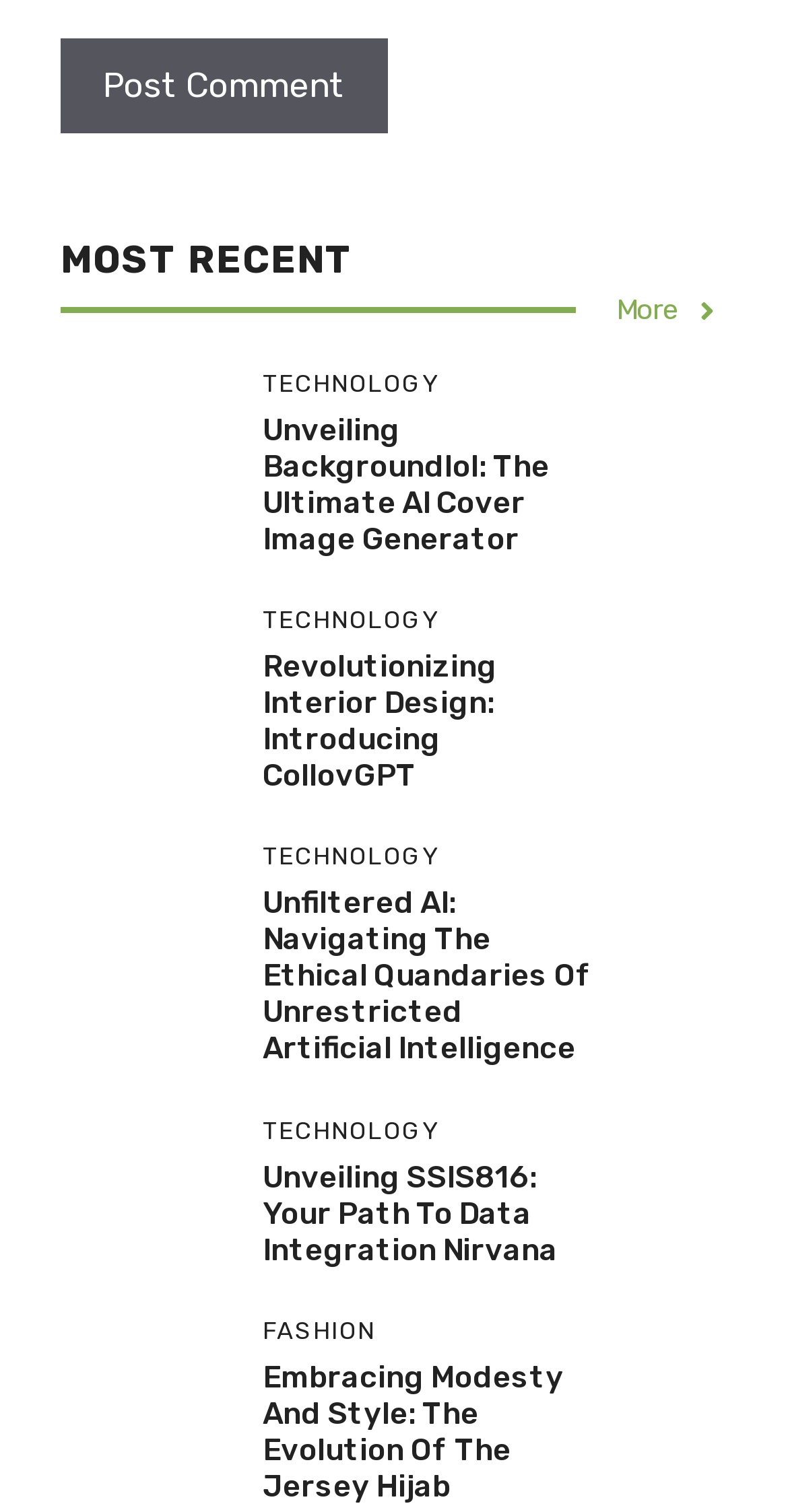Kindly determine the bounding box coordinates for the area that needs to be clicked to execute this instruction: "Click the 'More' link".

[0.782, 0.191, 0.915, 0.219]